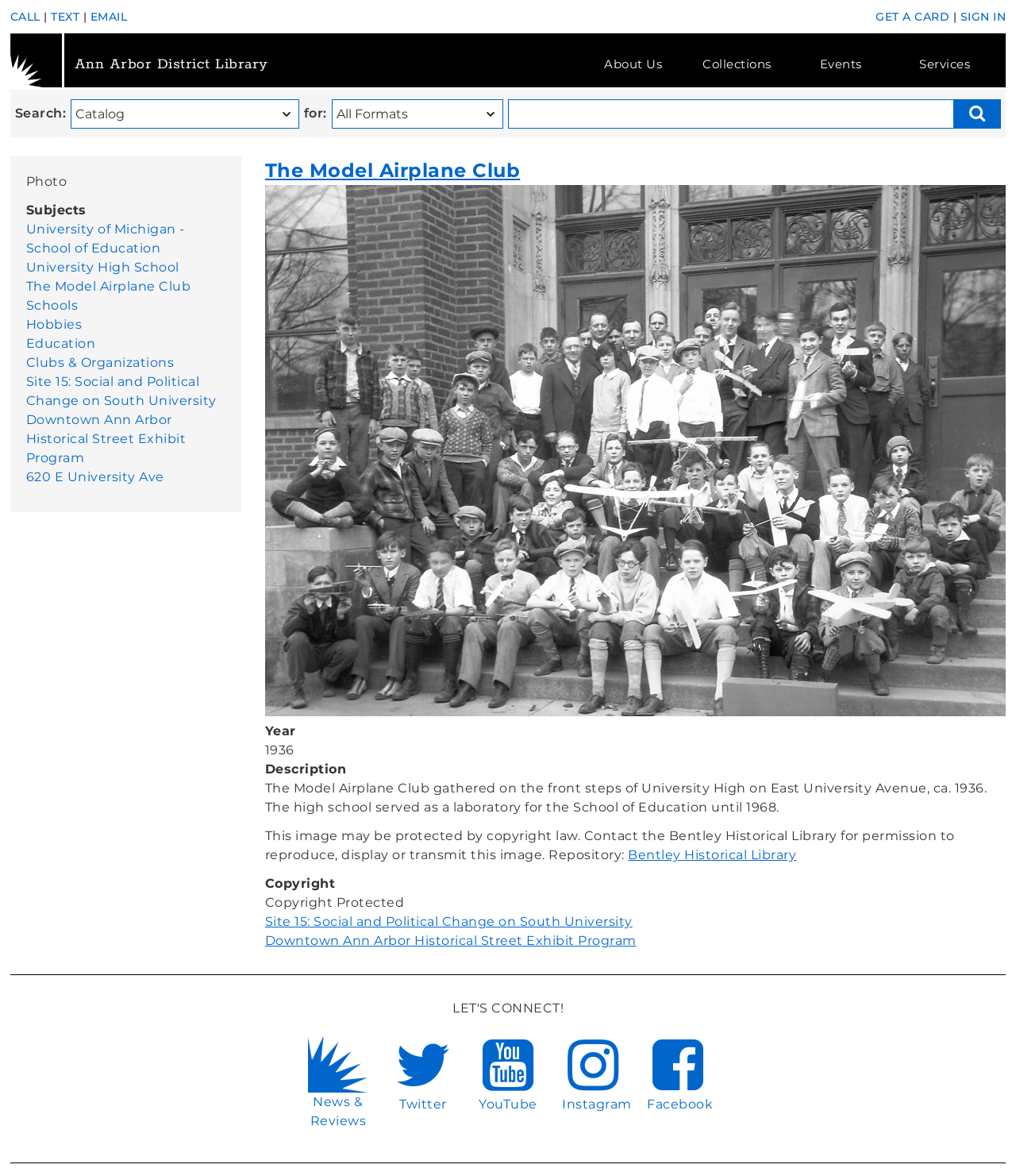Identify the bounding box coordinates for the element you need to click to achieve the following task: "Search for something". Provide the bounding box coordinates as four float numbers between 0 and 1, in the form [left, top, right, bottom].

[0.07, 0.084, 0.294, 0.109]